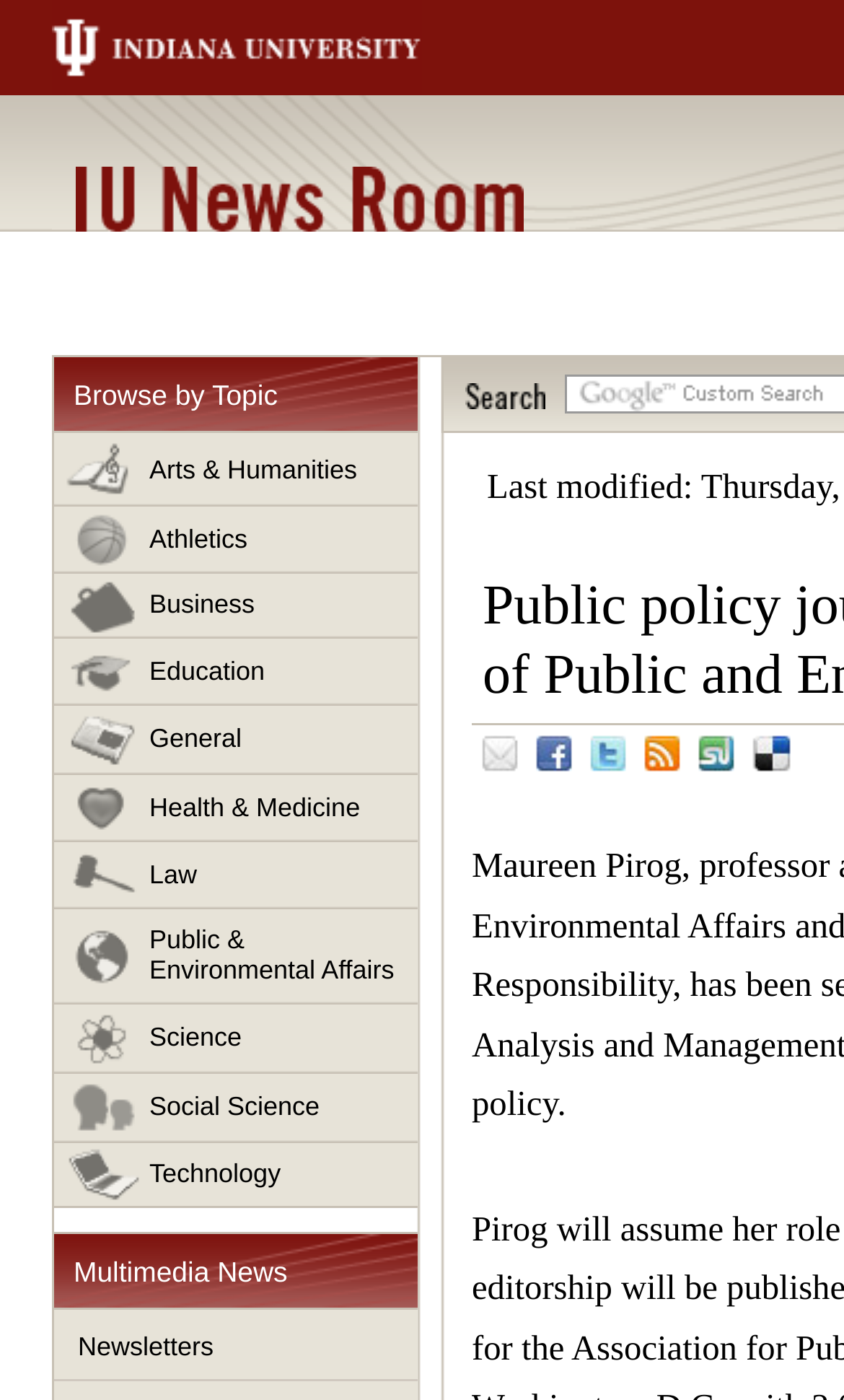Find and specify the bounding box coordinates that correspond to the clickable region for the instruction: "browse news by Public & Environmental Affairs".

[0.064, 0.649, 0.495, 0.718]